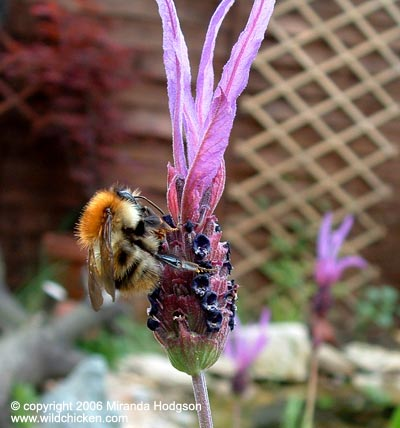Create a detailed narrative that captures the essence of the image.

The image features a close-up of a Lavandula stoechas subsp. pedunculata flower, commonly known as French lavender. A bumblebee is seen foraging on one of the purple, vertical flower spikes, which are known for their unique and attractive shape. The delicate blooms extend gracefully above the stem, showcasing elongated petals that contribute to the plant's appeal to pollinators. 

In the background, there's a subtle lattice structure, suggesting a garden atmosphere. The vibrant colors of the lavender contrast beautifully with the bee's soft orange and black fur, emphasizing the harmonious relationship between the flora and fauna. This species of lavender is particularly noted for being highly attractive to bees and moths, making it an excellent choice for gardens aimed at supporting local wildlife. The scene captures a moment of interaction between the bumblebee and the flower, highlighting the ecological significance of such plants in encouraging biodiversity.